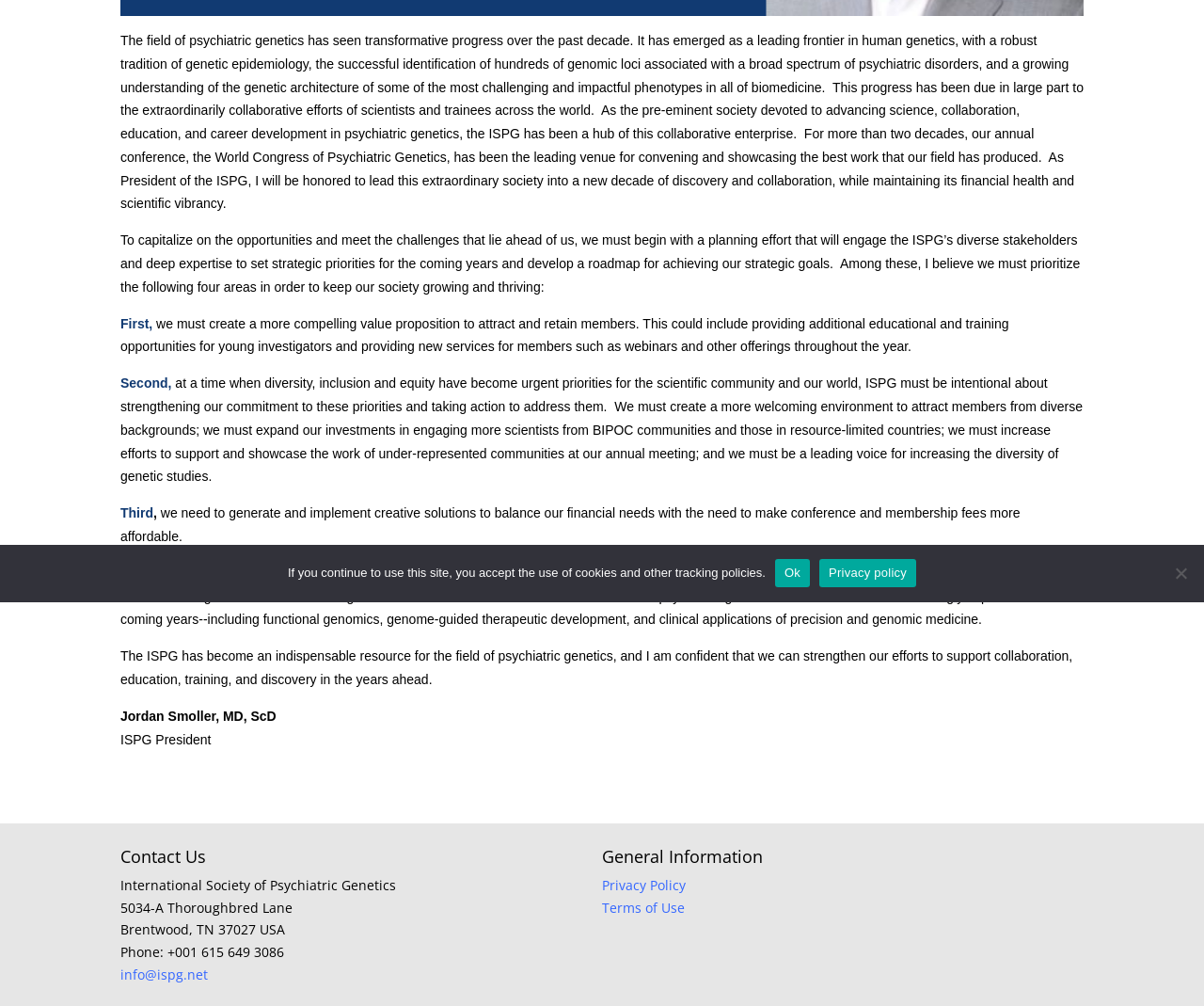Given the description "Privacy policy", provide the bounding box coordinates of the corresponding UI element.

[0.681, 0.555, 0.761, 0.583]